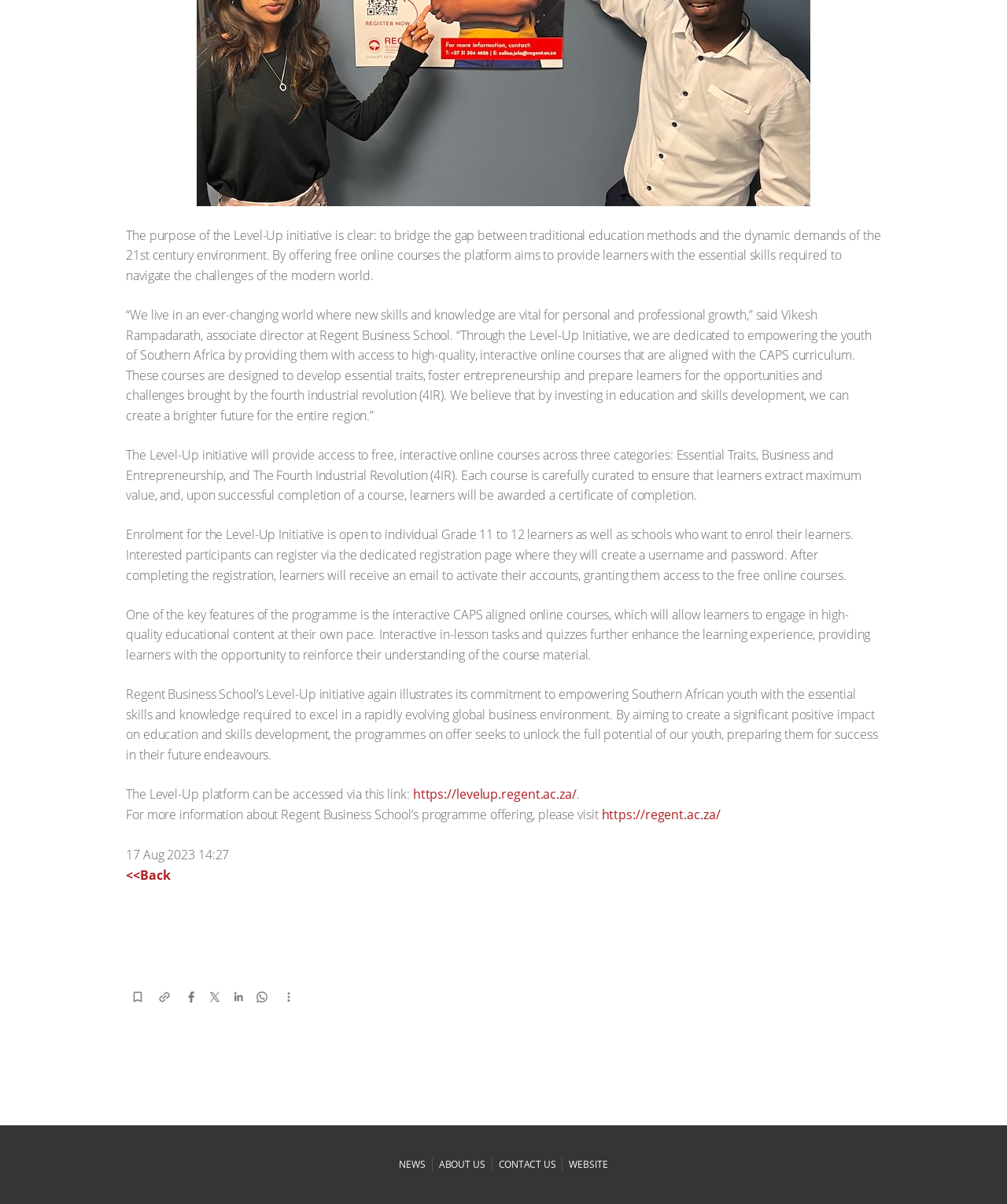What categories of online courses are offered by the Level-Up initiative?
Craft a detailed and extensive response to the question.

The webpage states that the Level-Up initiative will provide access to free, interactive online courses across three categories: Essential Traits, Business and Entrepreneurship, and The Fourth Industrial Revolution (4IR). Each course is carefully curated to ensure that learners extract maximum value, and upon successful completion of a course, learners will be awarded a certificate of completion.